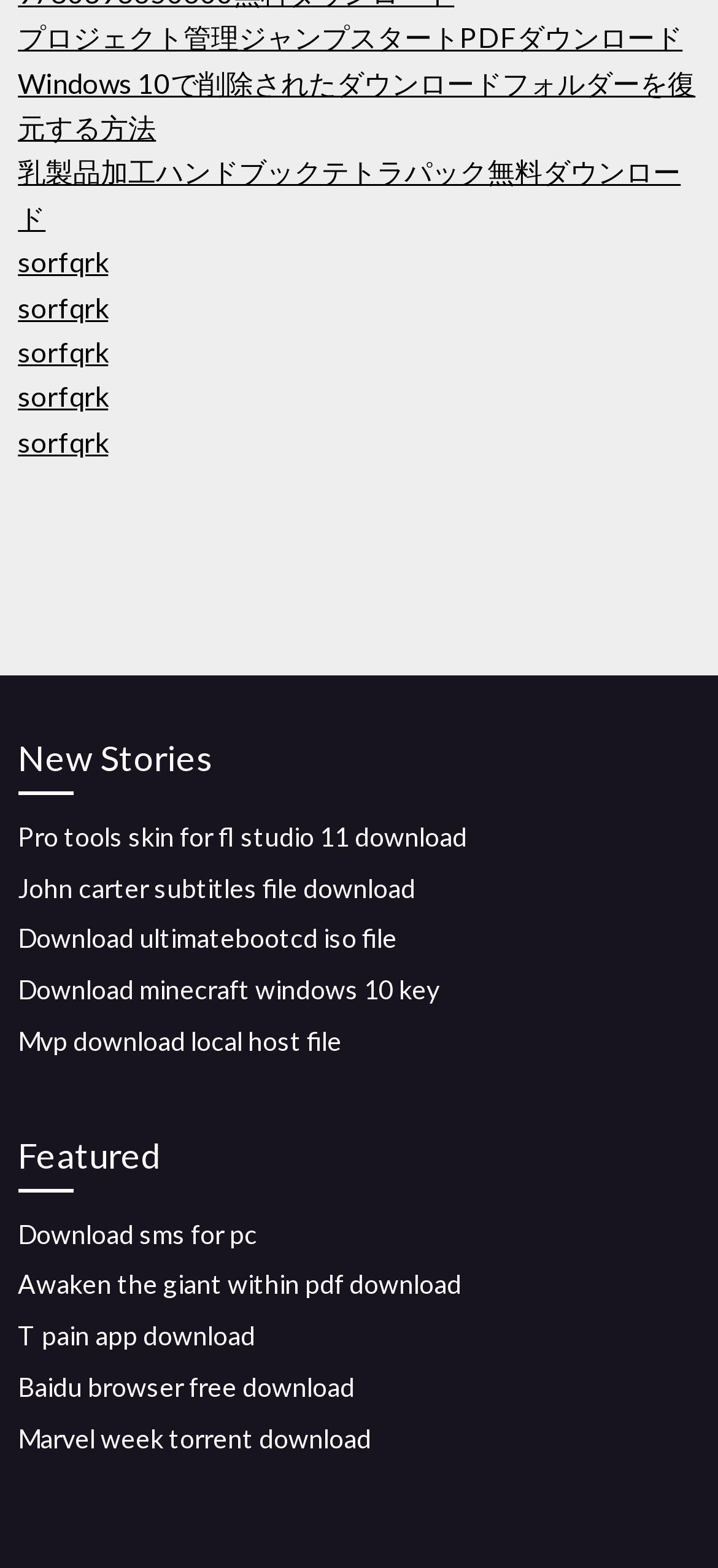Please identify the bounding box coordinates of the element's region that should be clicked to execute the following instruction: "Download プロジェクト管理ジャンプスタートPDF". The bounding box coordinates must be four float numbers between 0 and 1, i.e., [left, top, right, bottom].

[0.025, 0.013, 0.951, 0.034]